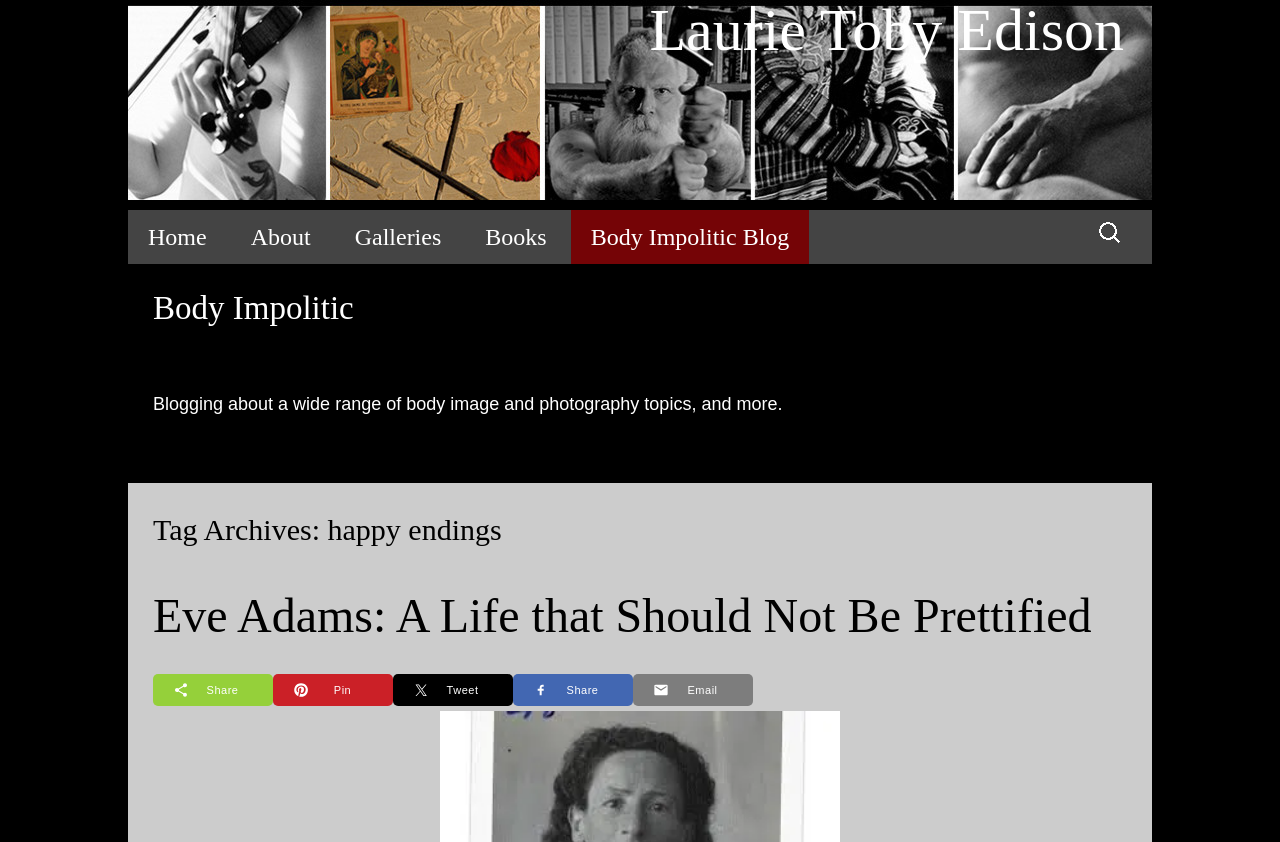Please identify the bounding box coordinates for the region that you need to click to follow this instruction: "Go to the home page".

[0.1, 0.249, 0.177, 0.314]